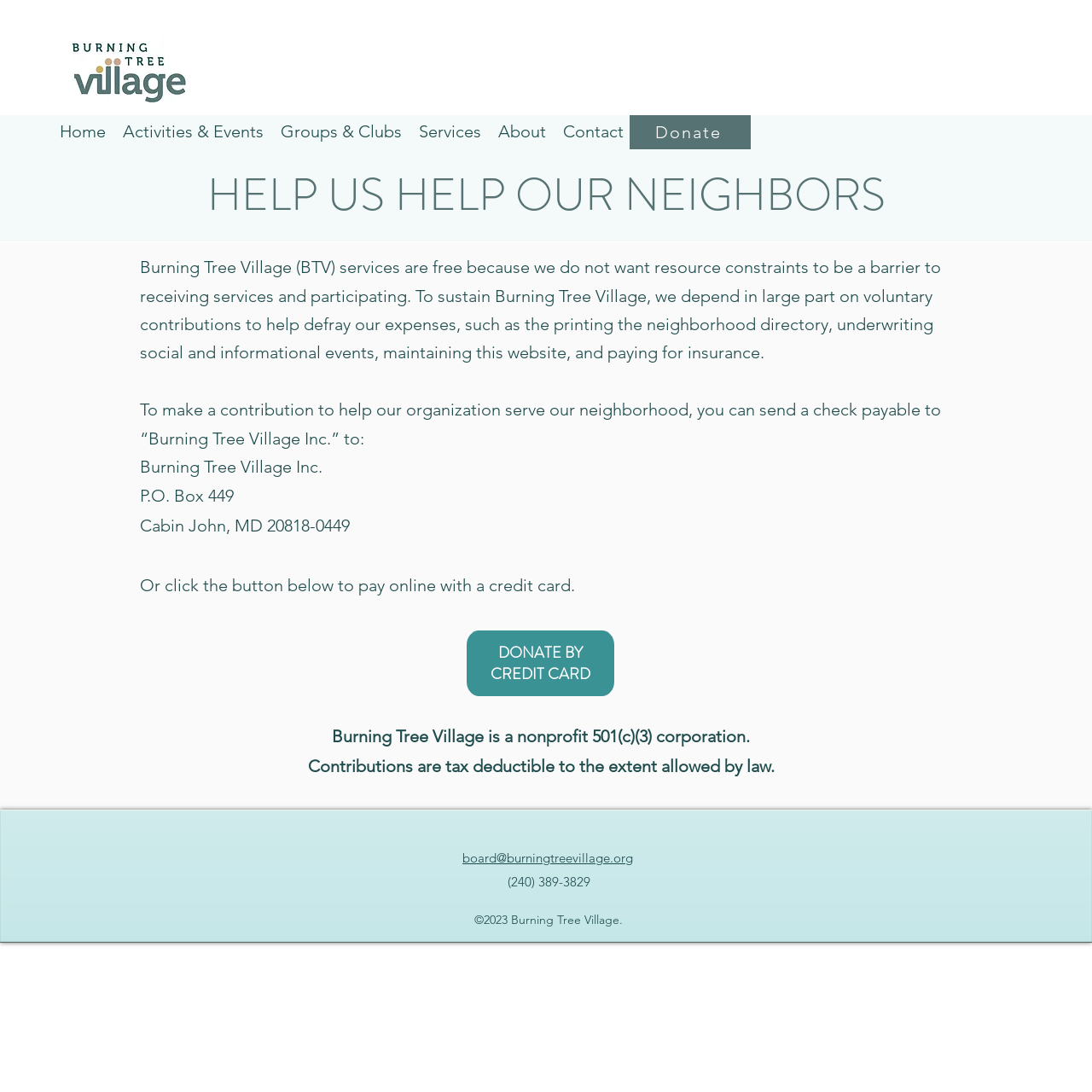Determine the bounding box coordinates of the clickable region to follow the instruction: "Click the 'Donate' button".

[0.579, 0.107, 0.646, 0.134]